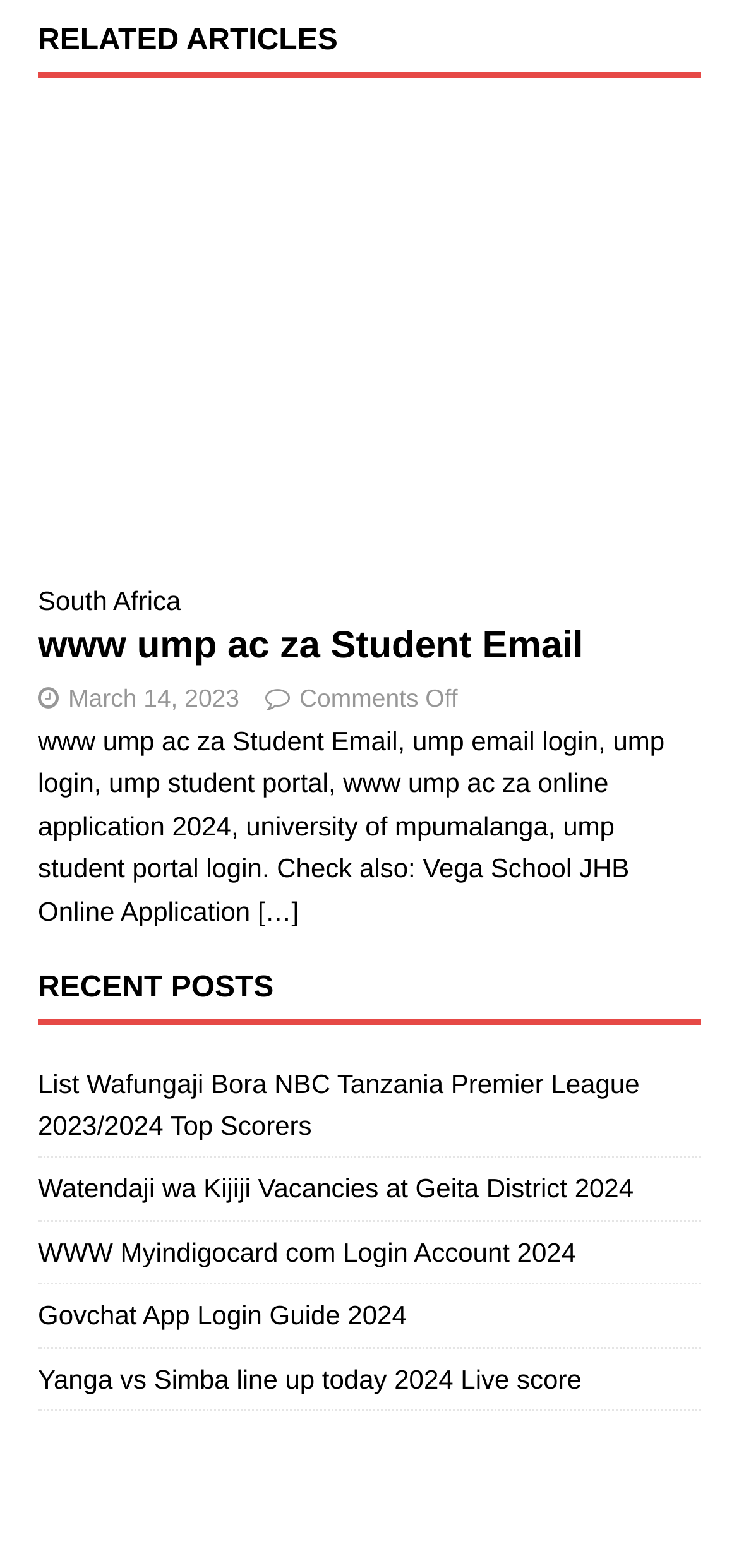Locate the bounding box coordinates of the element I should click to achieve the following instruction: "View 'Yanga vs Simba line up today 2024 Live score'".

[0.051, 0.869, 0.787, 0.889]